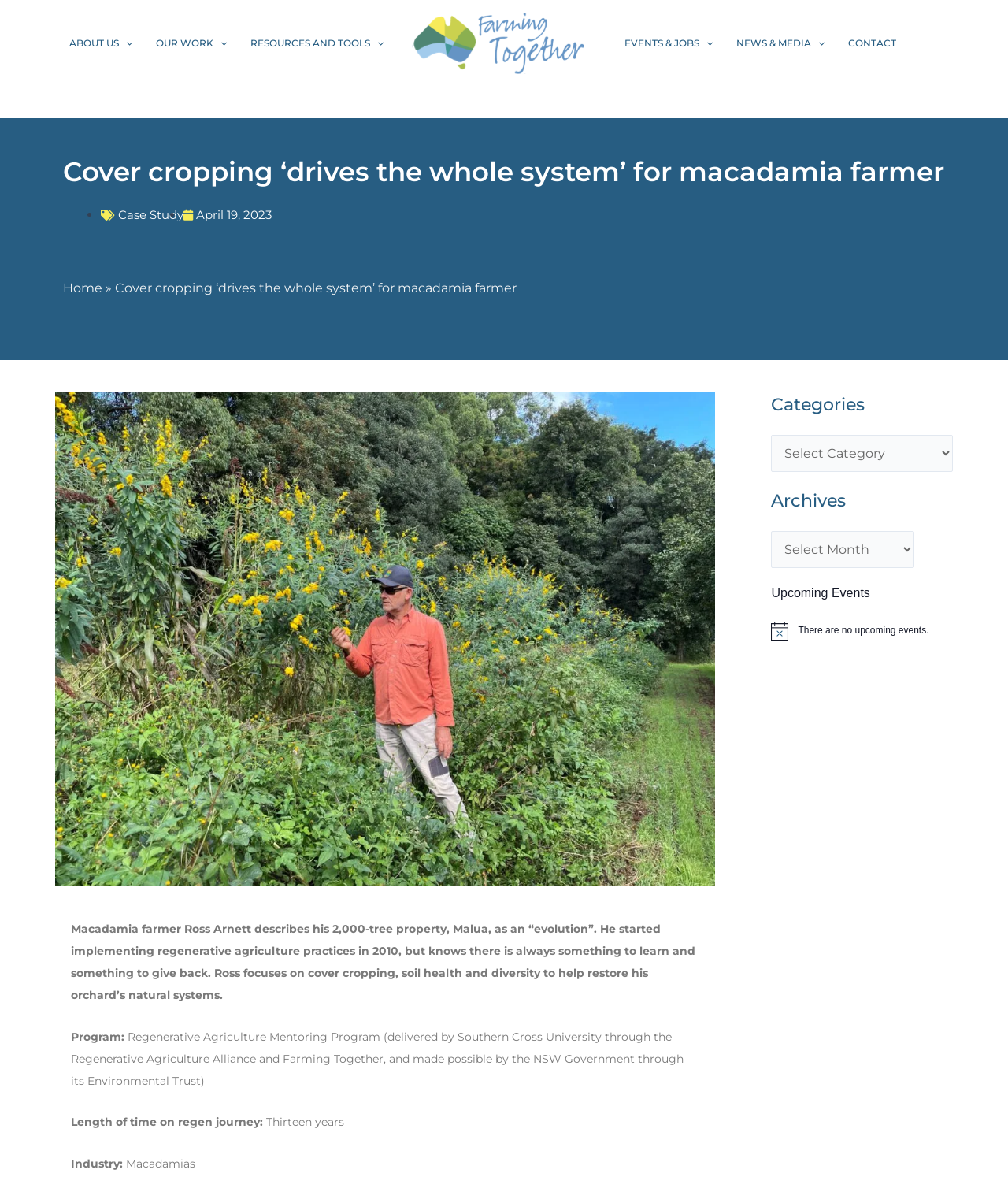Using the format (top-left x, top-left y, bottom-right x, bottom-right y), and given the element description, identify the bounding box coordinates within the screenshot: parent_node: ABOUT US aria-label="Menu Toggle"

[0.118, 0.01, 0.131, 0.063]